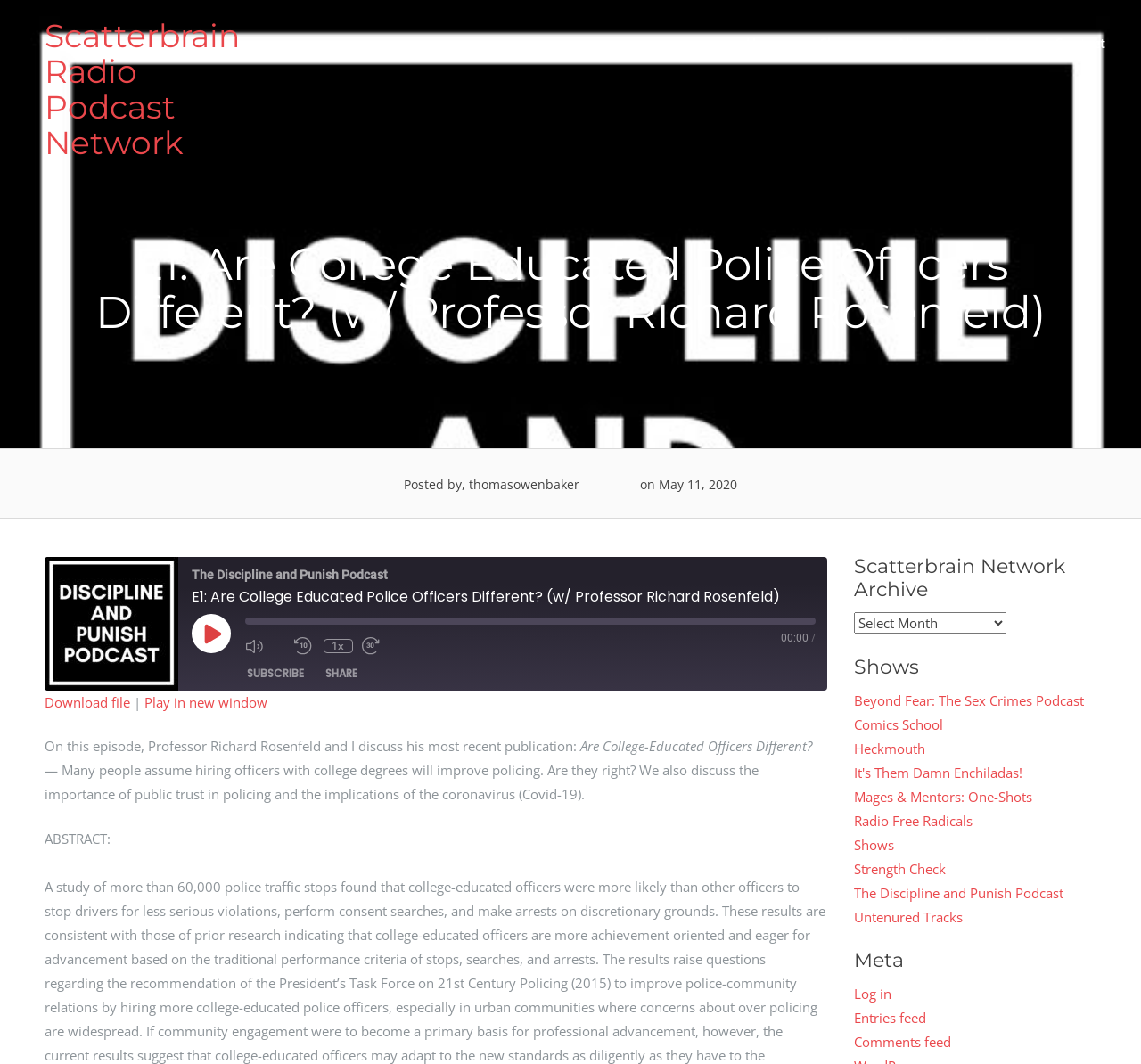What is the name of the podcast?
Please answer the question as detailed as possible based on the image.

I inferred this answer by looking at the heading 'E1: Are College Educated Police Officers Different? (w/ Professor Richard Rosenfeld)' and the image 'The Discipline and Punish Podcast' which suggests that the podcast is about discipline and punish, and the heading is an episode of this podcast.